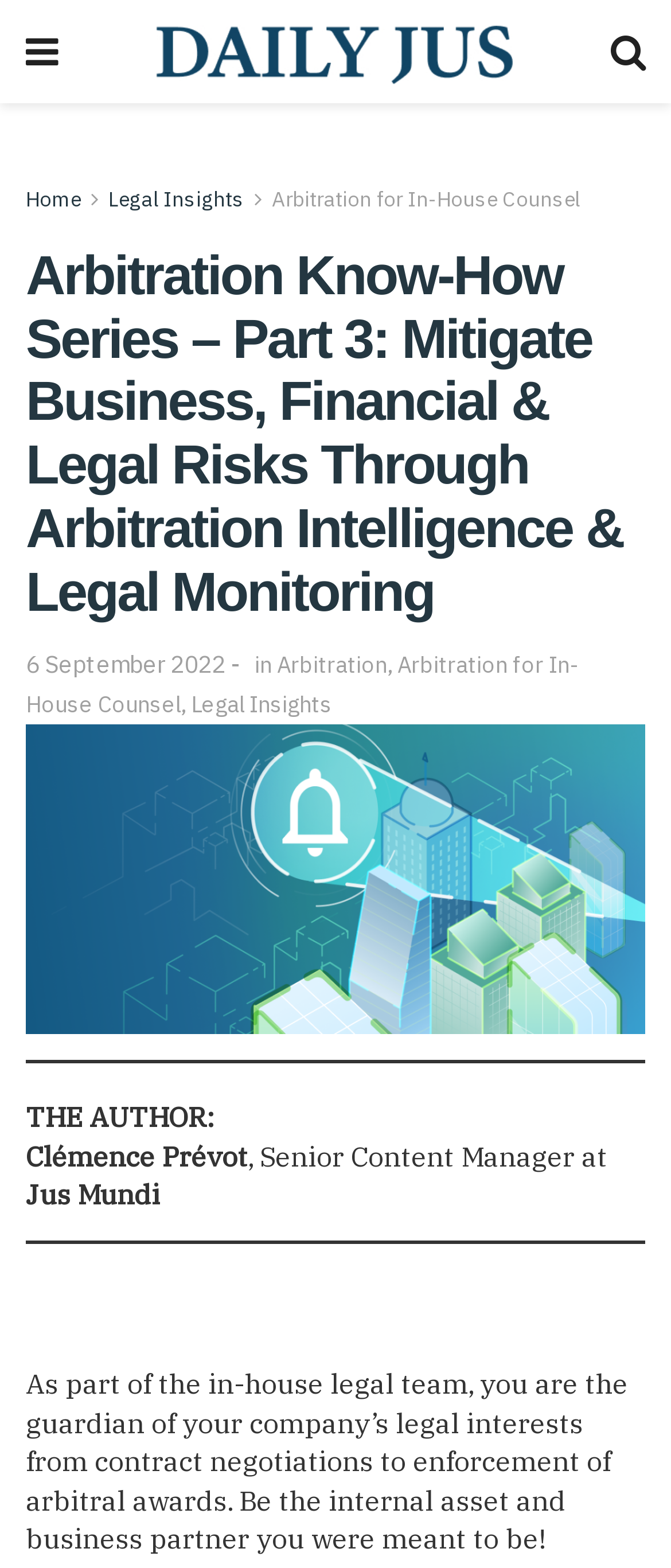What is the date of the article?
Refer to the image and provide a concise answer in one word or phrase.

6 September 2022